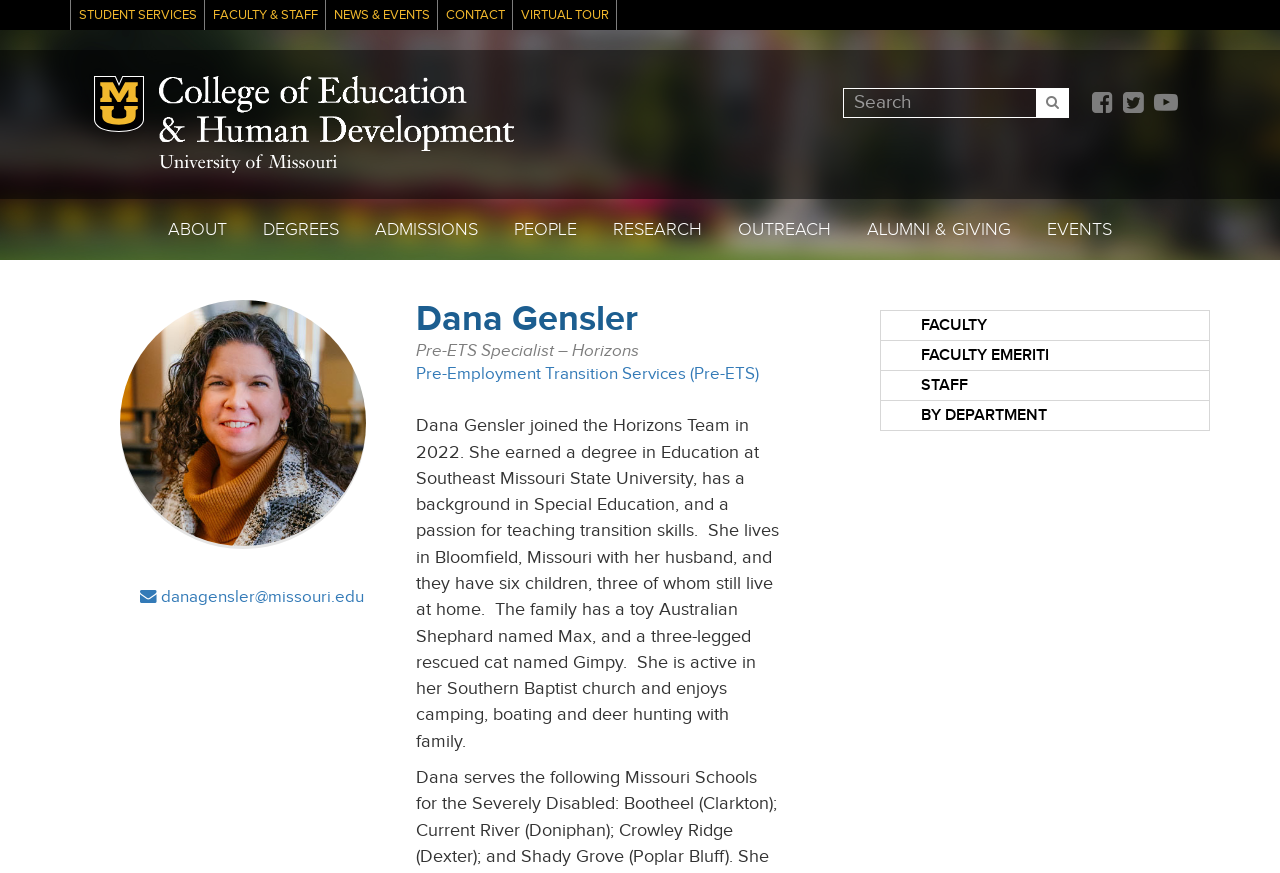How many children does Dana Gensler have?
From the image, provide a succinct answer in one word or a short phrase.

Six